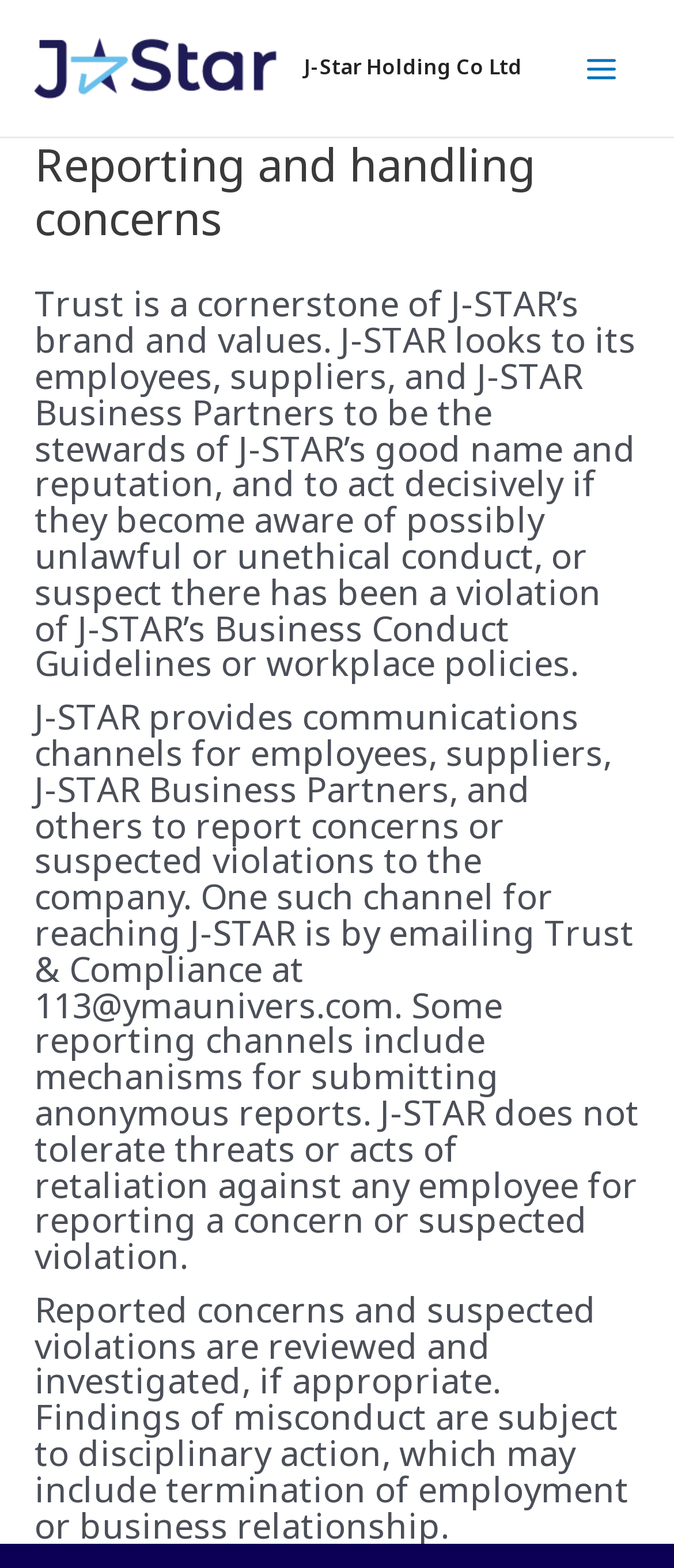Using the information in the image, could you please answer the following question in detail:
How can employees, suppliers, and J-STAR Business Partners report concerns or suspected violations?

According to the webpage, one way to report concerns or suspected violations is by emailing Trust & Compliance at 113@ymaunivers.com, as mentioned in the static text.